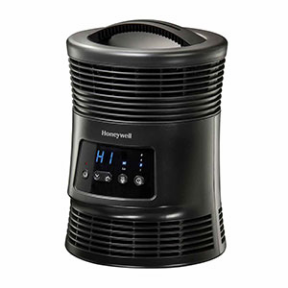Offer a thorough description of the image.

The image features the Honeywell 360 Surround Digital Fan Forced Heater, designed for efficient heating with a modern, compact look. This portable heater showcases a sleek black exterior and a rounded shape, making it an aesthetically pleasing addition to any room. It is equipped with digital controls on the front, displaying settings that allow for easy temperature adjustments. The circular design promotes 360-degree heat circulation, ensuring even warmth throughout the space. Ideal for small to medium-sized rooms, this heater combines functionality and style, making it a practical choice for keeping cozy during colder months.